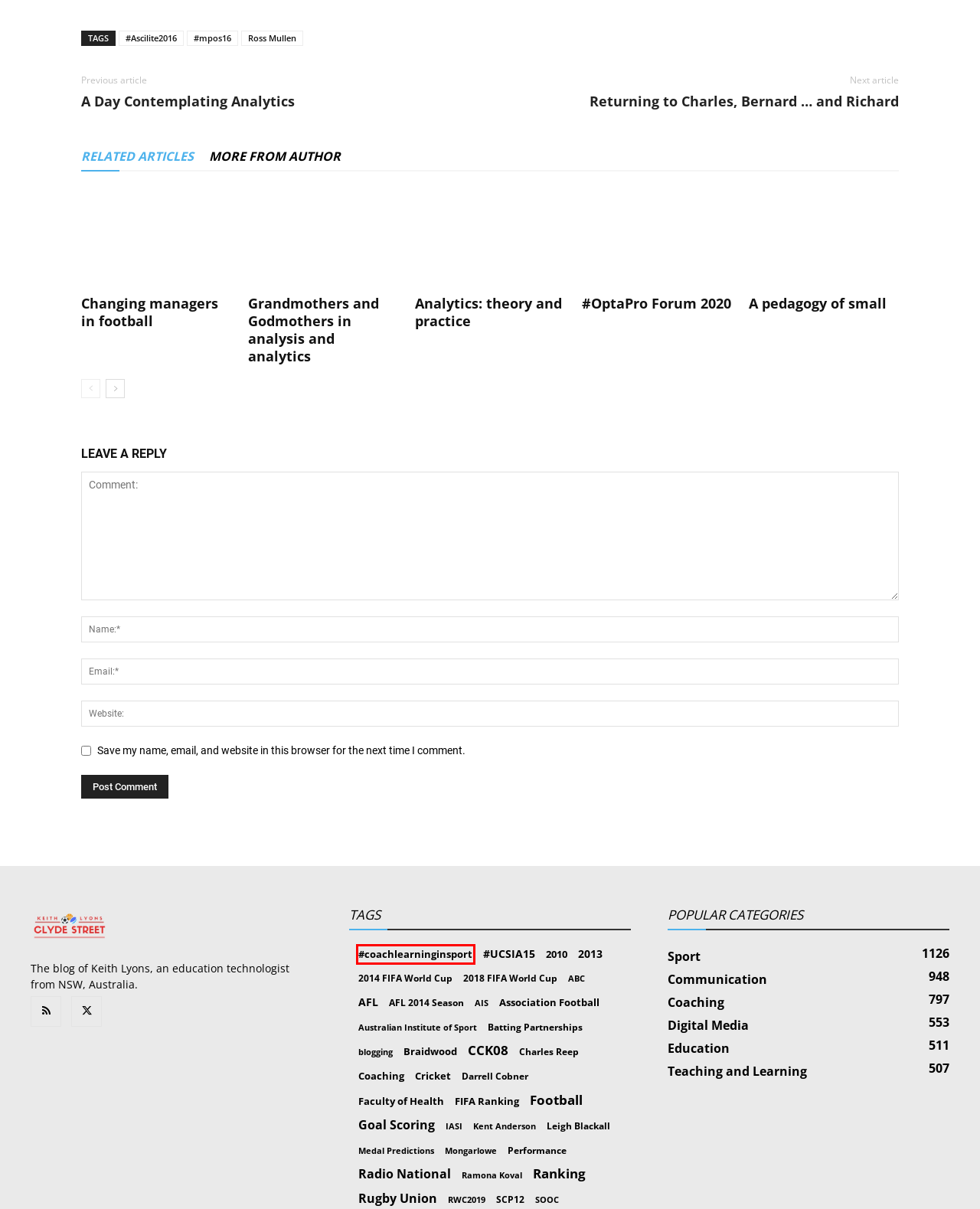Given a webpage screenshot with a UI element marked by a red bounding box, choose the description that best corresponds to the new webpage that will appear after clicking the element. The candidates are:
A. A Day Contemplating Analytics | Clyde Street
B. 2014 FIFA World Cup | Clyde Street
C. Leigh Blackall | Clyde Street
D. #OptaPro Forum 2020 | Clyde Street
E. blogging | Clyde Street
F. Association Football | Clyde Street
G. CCK08 | Clyde Street
H. #coachlearninginsport | Clyde Street

H